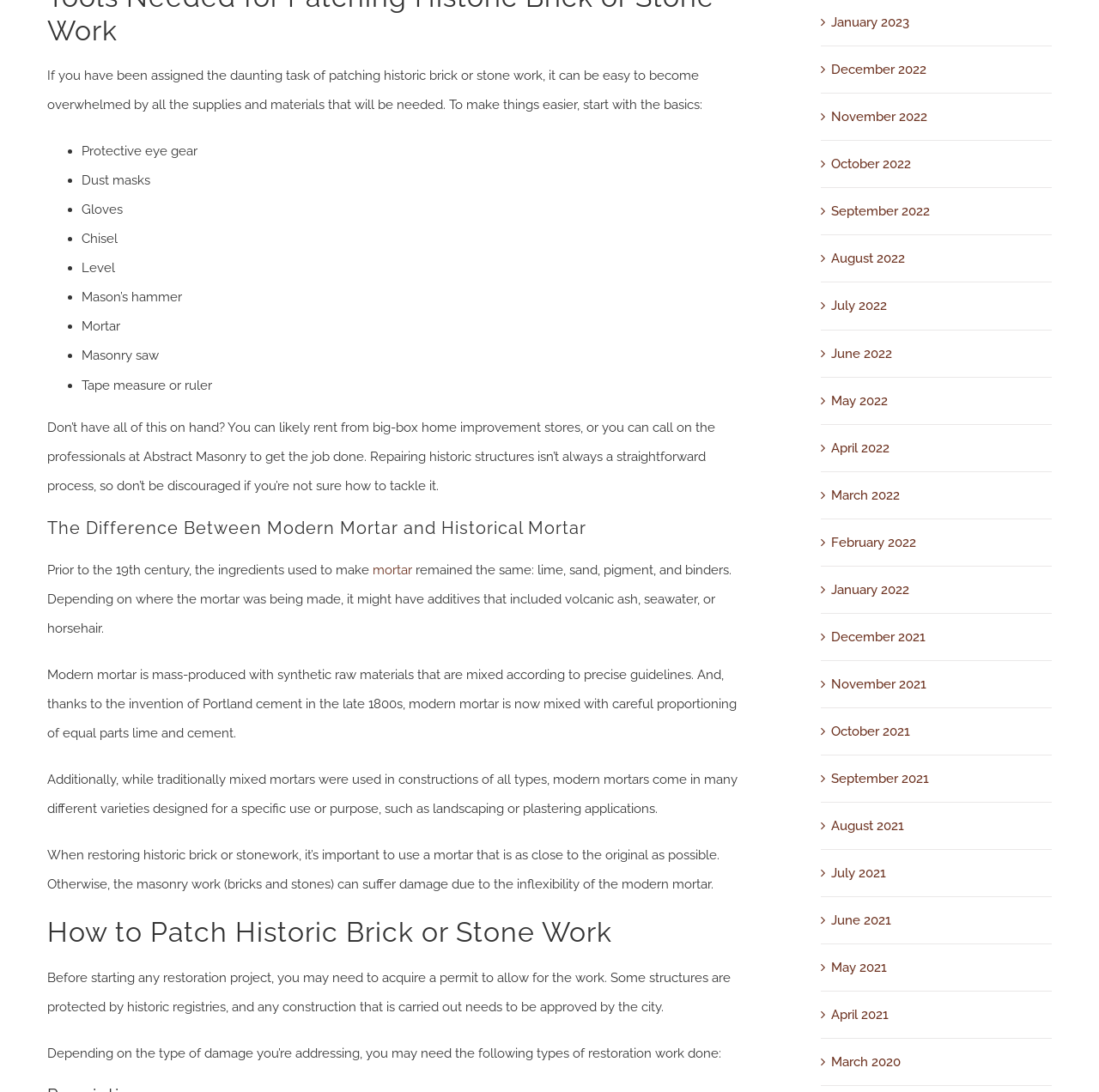Please study the image and answer the question comprehensively:
What is the difference between modern mortar and historical mortar?

The webpage explains that modern mortar is mass-produced with synthetic raw materials and mixed according to precise guidelines, whereas historical mortar was made with natural ingredients like lime, sand, pigment, and binders, and mixed in a more traditional way.